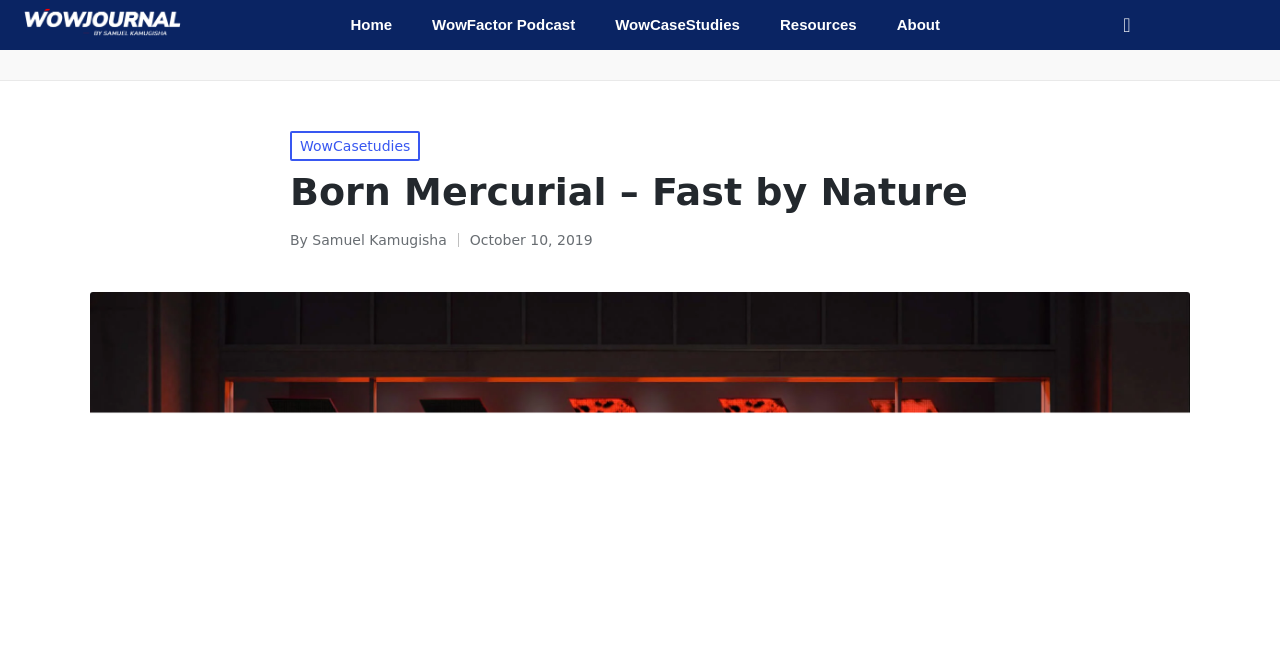How many navigation links are there?
Please answer the question with as much detail as possible using the screenshot.

There are 5 navigation links, namely 'Home', 'WowFactor Podcast', 'WowCaseStudies', 'Resources', and 'About', which are located at the top of the webpage, as indicated by their bounding box coordinates and OCR text.